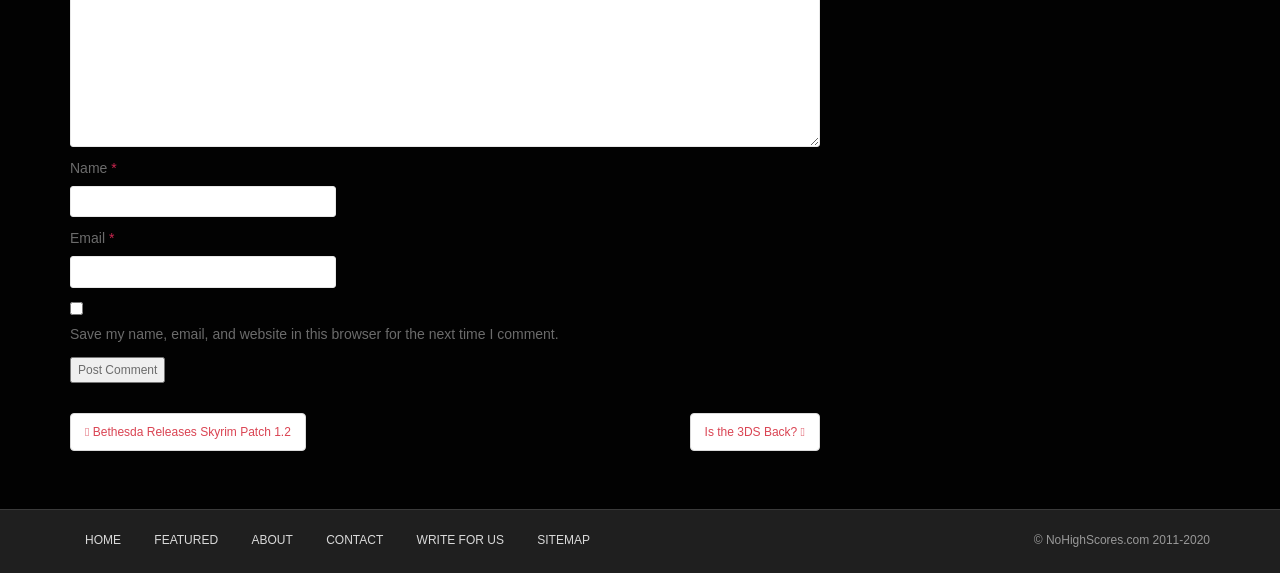What is the purpose of the checkbox?
Observe the image and answer the question with a one-word or short phrase response.

Save comment info